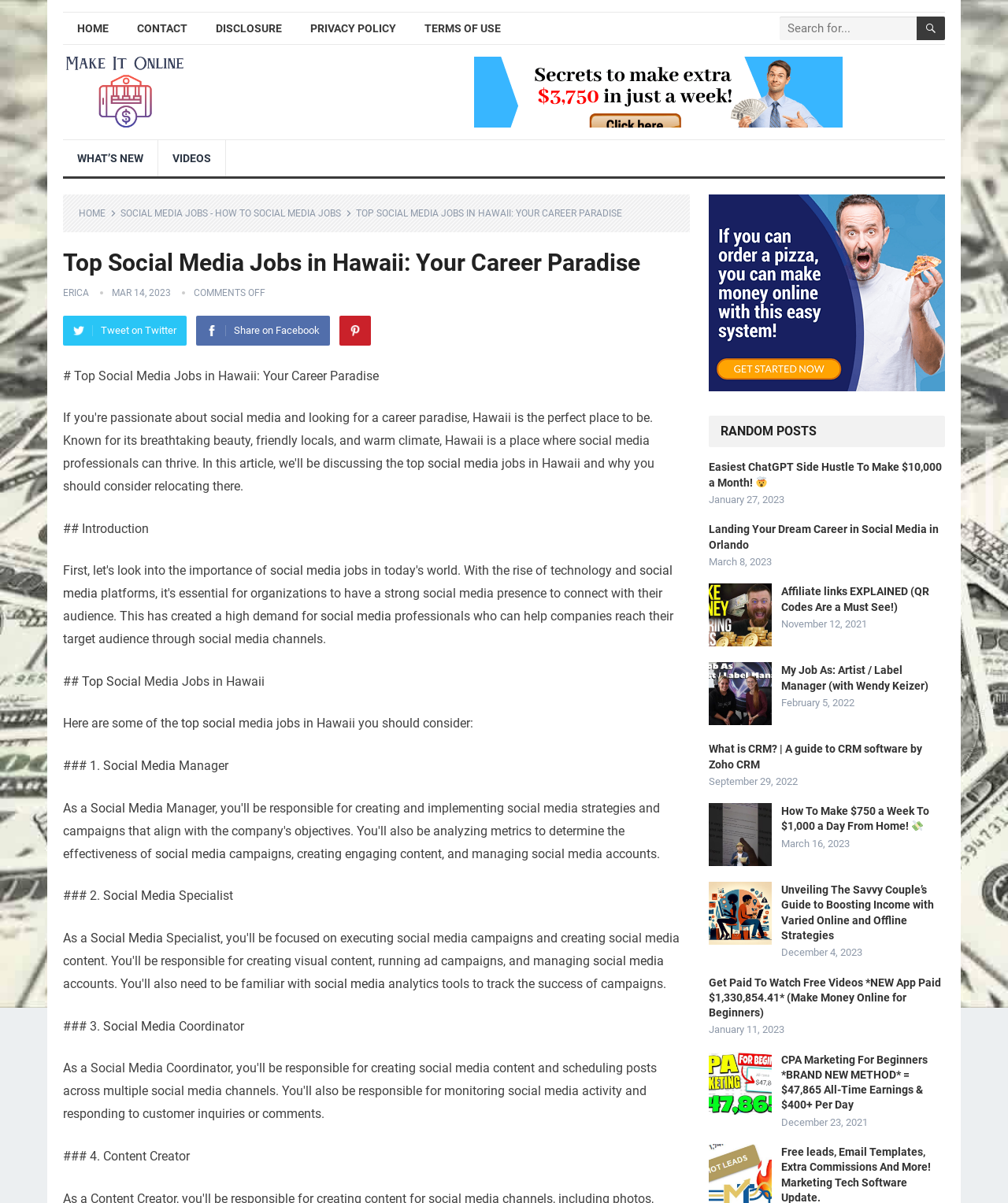Give a detailed account of the webpage's layout and content.

This webpage is about top social media jobs in Hawaii, with a focus on career opportunities in the field. At the top of the page, there are five links: "HOME", "CONTACT", "DISCLOSURE", "PRIVACY POLICY", and "TERMS OF USE", aligned horizontally. Next to these links, there is a search box with a magnifying glass icon.

Below the top navigation bar, there is a large header section that spans the width of the page. It contains a title "Top Social Media Jobs in Hawaii: Your Career Paradise" and a subheading that mentions social media jobs in Hawaii and why one should consider relocating there.

The main content of the page is divided into sections, each with a heading and a list of social media jobs. The first section has a heading "Introduction" and discusses the role of social media professionals in helping companies reach their target audience. The subsequent sections list various social media job opportunities in Hawaii, including Social Media Manager, Social Media Specialist, Social Media Coordinator, and Content Creator. Each job listing includes a brief description of the role and its responsibilities.

On the right-hand side of the page, there is a section titled "RANDOM POSTS" that displays a list of blog posts or articles related to social media and career development. Each post has a title, a date, and an image or icon associated with it.

Throughout the page, there are various images and icons, including social media logos, that add visual interest and break up the text. The overall layout is clean and easy to navigate, with clear headings and concise text that makes it easy to scan and read.